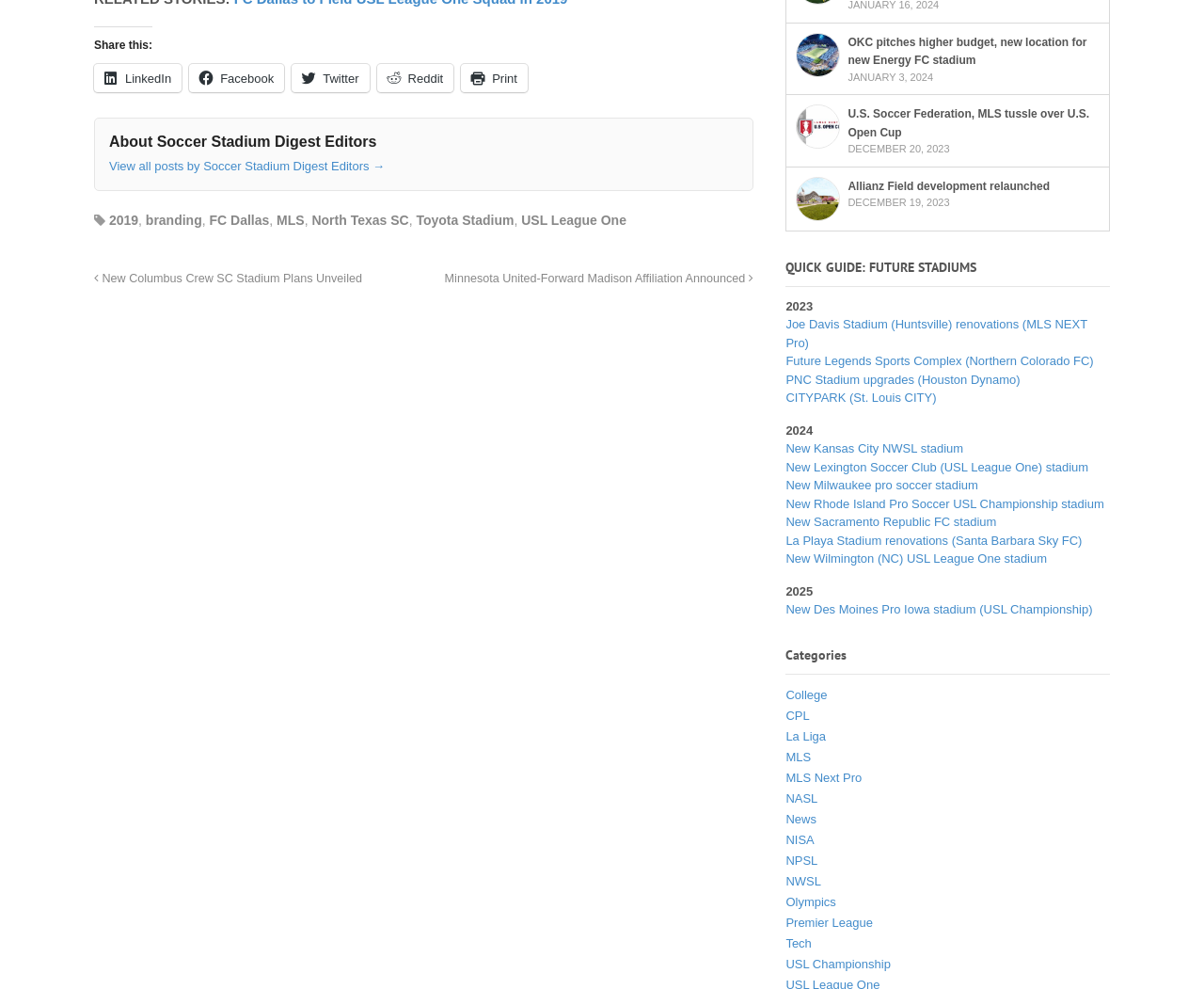Can you find the bounding box coordinates for the element to click on to achieve the instruction: "Learn about future stadiums"?

[0.653, 0.262, 0.922, 0.29]